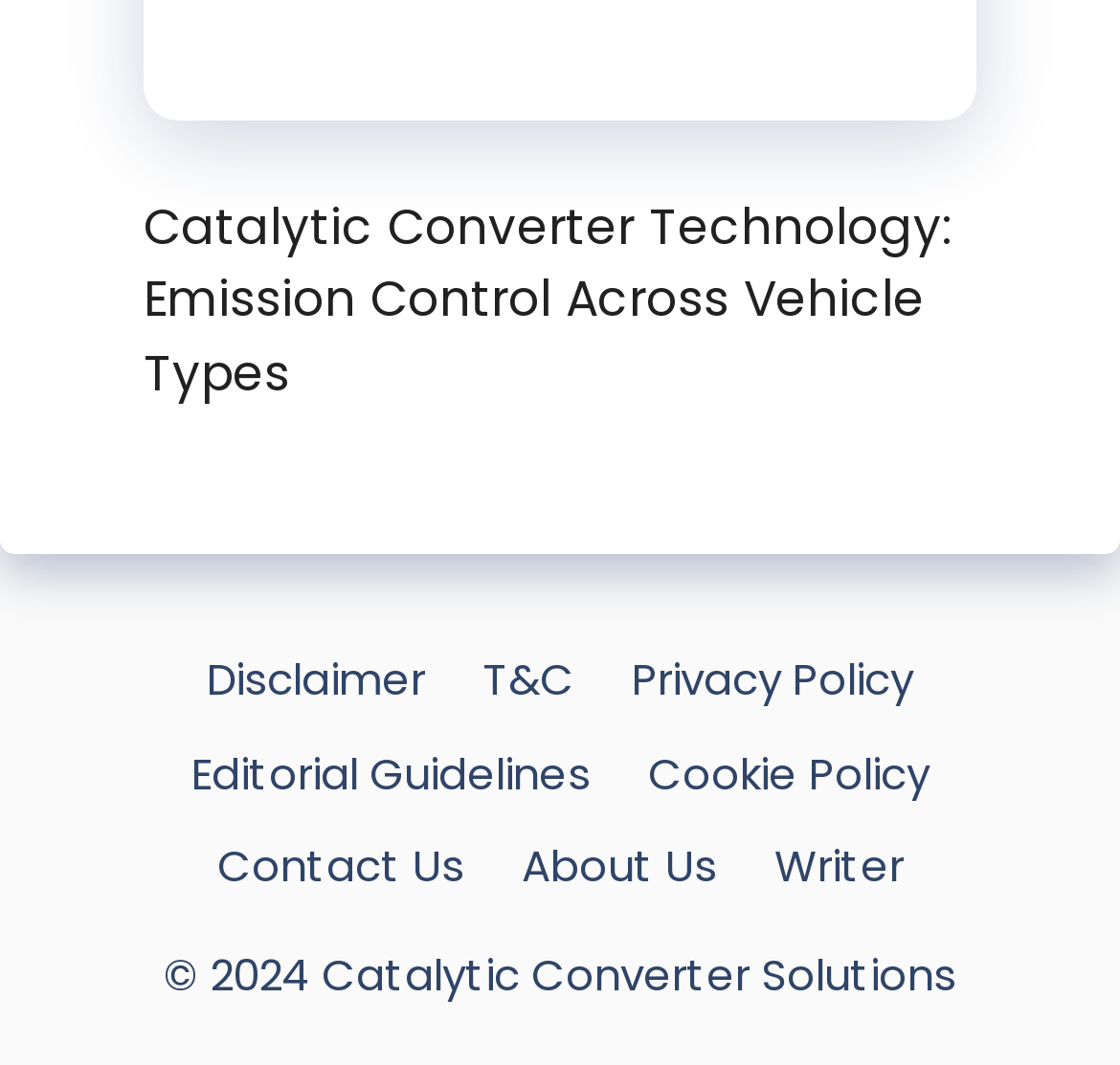Identify the bounding box coordinates of the element that should be clicked to fulfill this task: "Contact the website". The coordinates should be provided as four float numbers between 0 and 1, i.e., [left, top, right, bottom].

[0.194, 0.785, 0.414, 0.842]